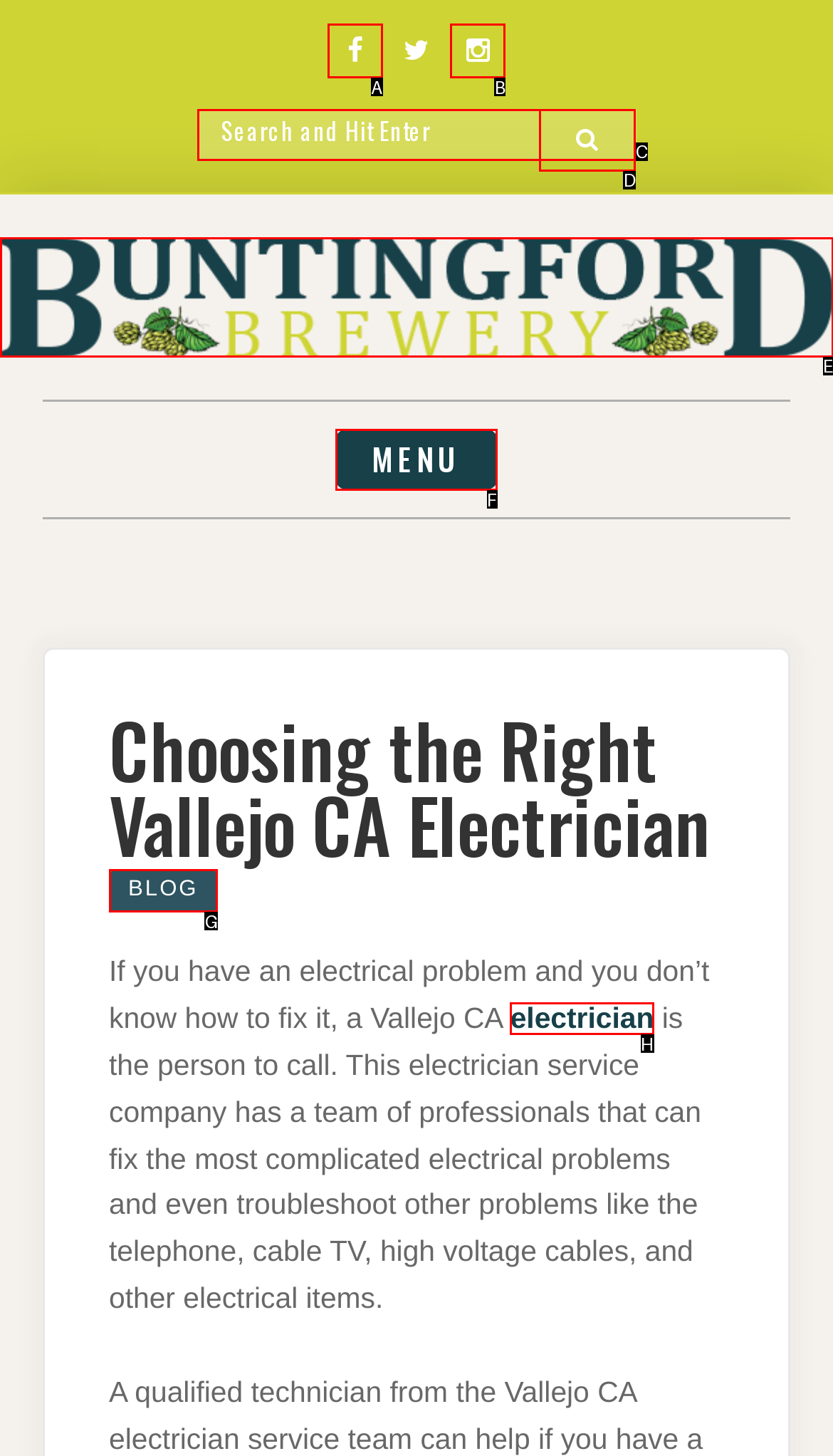Select the right option to accomplish this task: Click MENU button. Reply with the letter corresponding to the correct UI element.

F